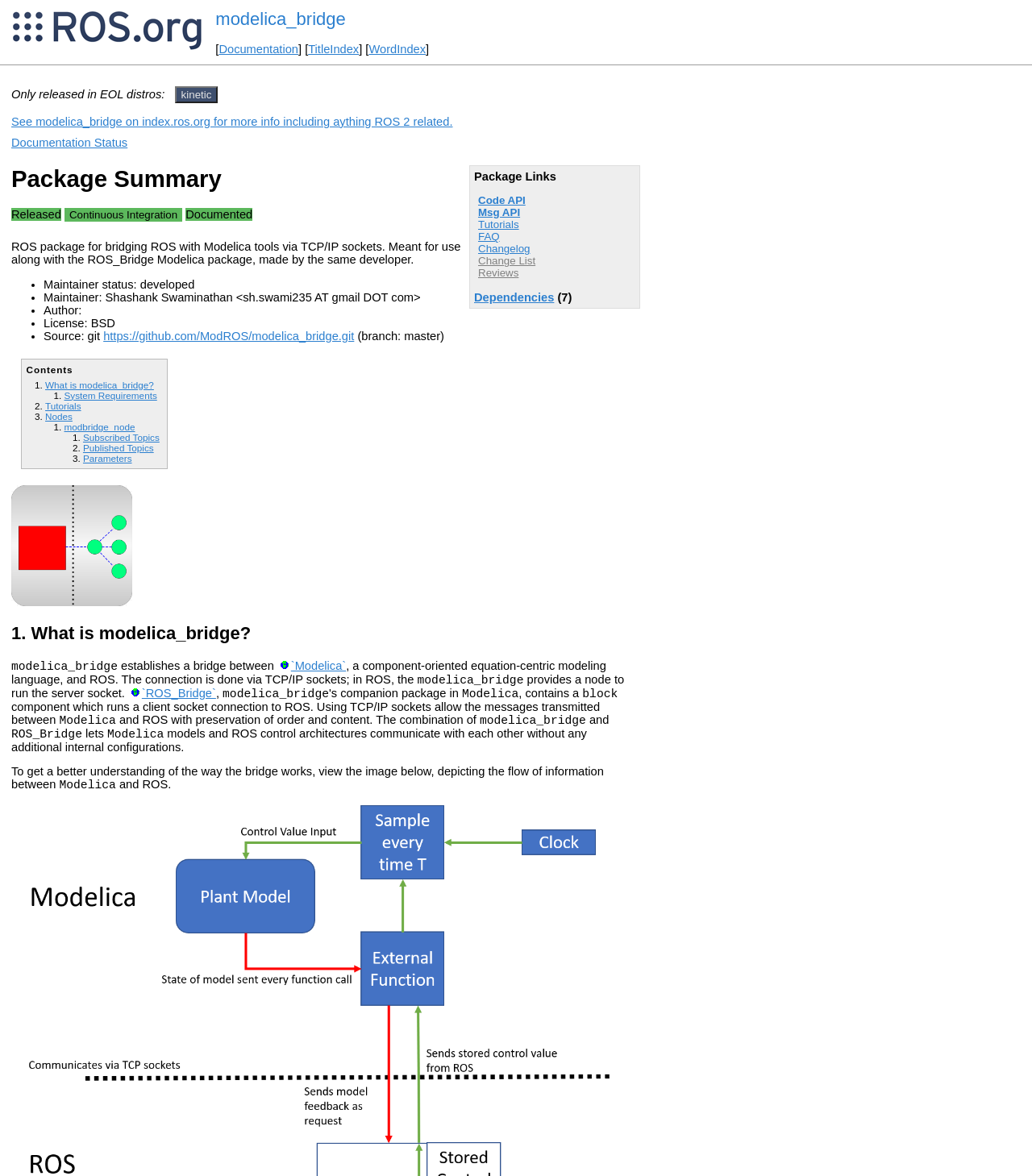Provide a comprehensive caption for the webpage.

The webpage is about the `modelica_bridge` package, which provides a bridge between the Modelica modeling language and ROS (Robot Operating System) using TCP/IP sockets. 

At the top of the page, there is a layout table with two cells. The left cell contains an image, and the right cell has a title "modelica_bridge" with links to "Documentation", "TitleIndex", and "WordIndex". 

Below the table, there is a horizontal separator line. 

The next section has a heading "Package Summary" and provides an overview of the package, including its release status, documentation, and ROS package information. 

To the right of the "Package Summary" section, there are links to "Code API", "Msg API", "Tutorials", "FAQ", "Changelog", "Change List", and "Reviews". 

Further down, there is a section with a heading "What is modelica_bridge?" which describes the package in detail, including its functionality and how it works with ROS and Modelica. 

The page also has a table of contents on the left side, with links to different sections of the page, including "What is modelica_bridge?", "System Requirements", "Tutorials", "Nodes", and others. 

There is also an image on the page with a descriptive text.